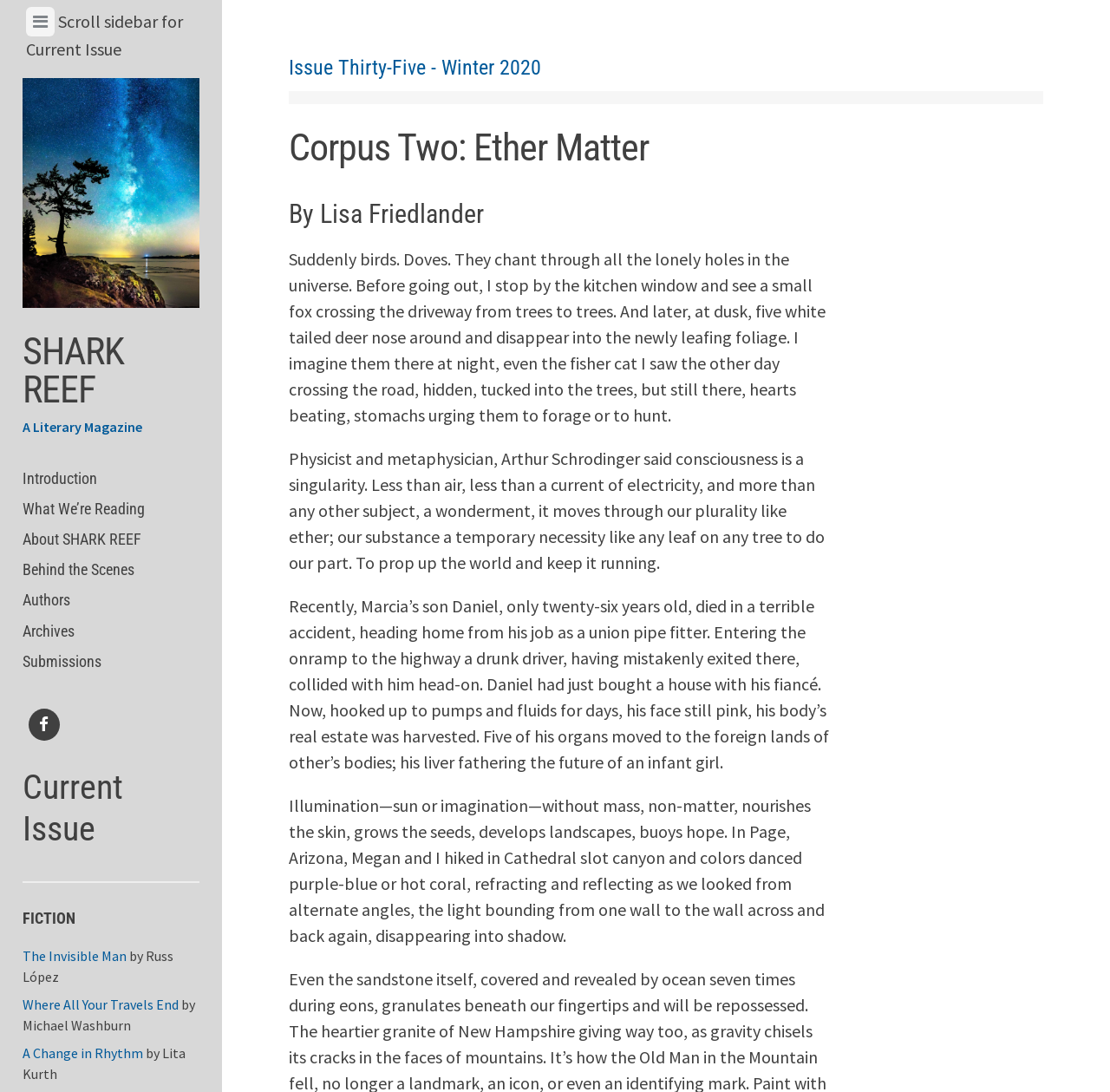Pinpoint the bounding box coordinates of the clickable area needed to execute the instruction: "Check out the archives". The coordinates should be specified as four float numbers between 0 and 1, i.e., [left, top, right, bottom].

[0.02, 0.564, 0.18, 0.591]